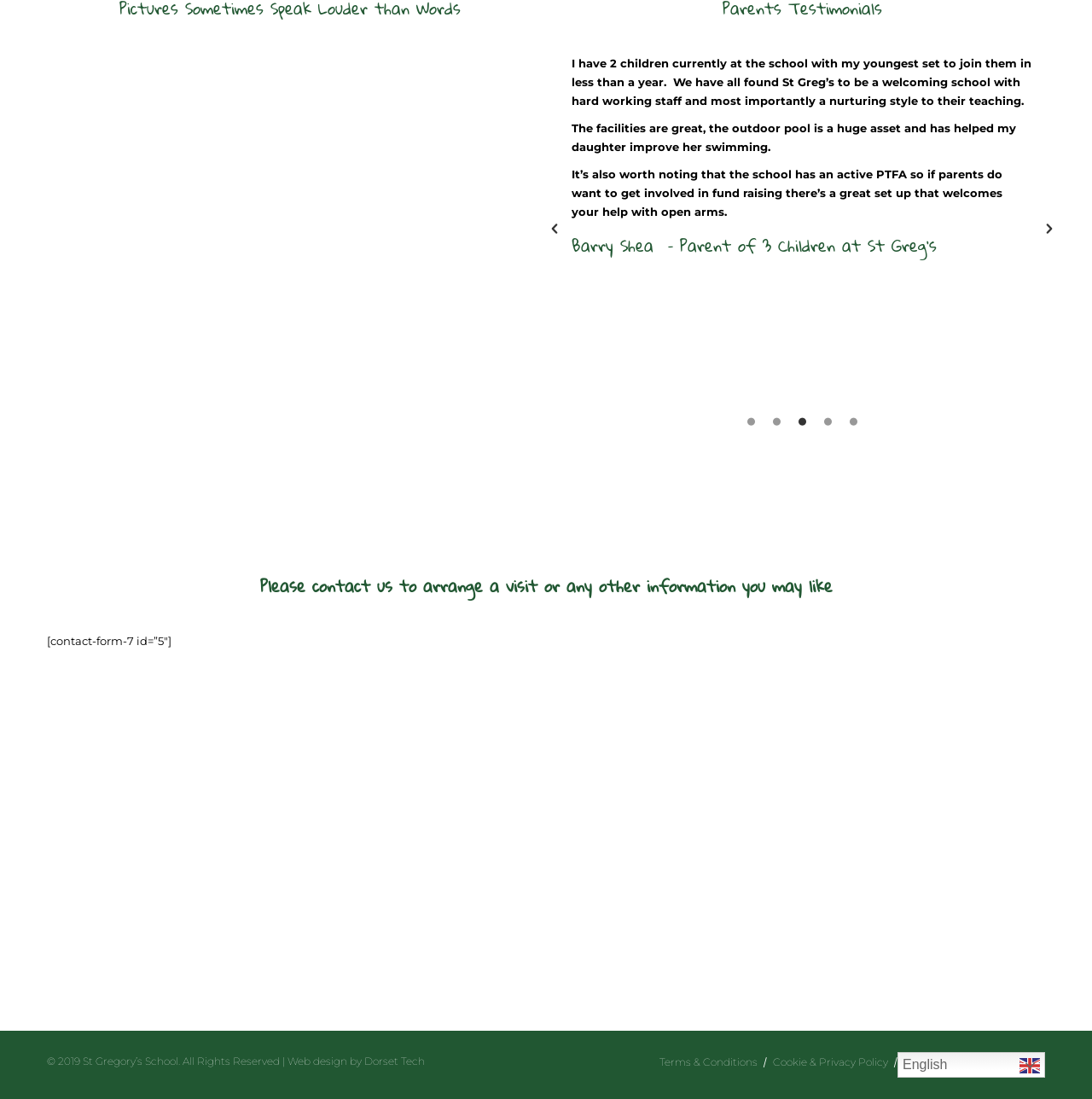Please identify the bounding box coordinates of the element that needs to be clicked to execute the following command: "Click the link to contact the office". Provide the bounding box using four float numbers between 0 and 1, formatted as [left, top, right, bottom].

[0.055, 0.855, 0.257, 0.868]